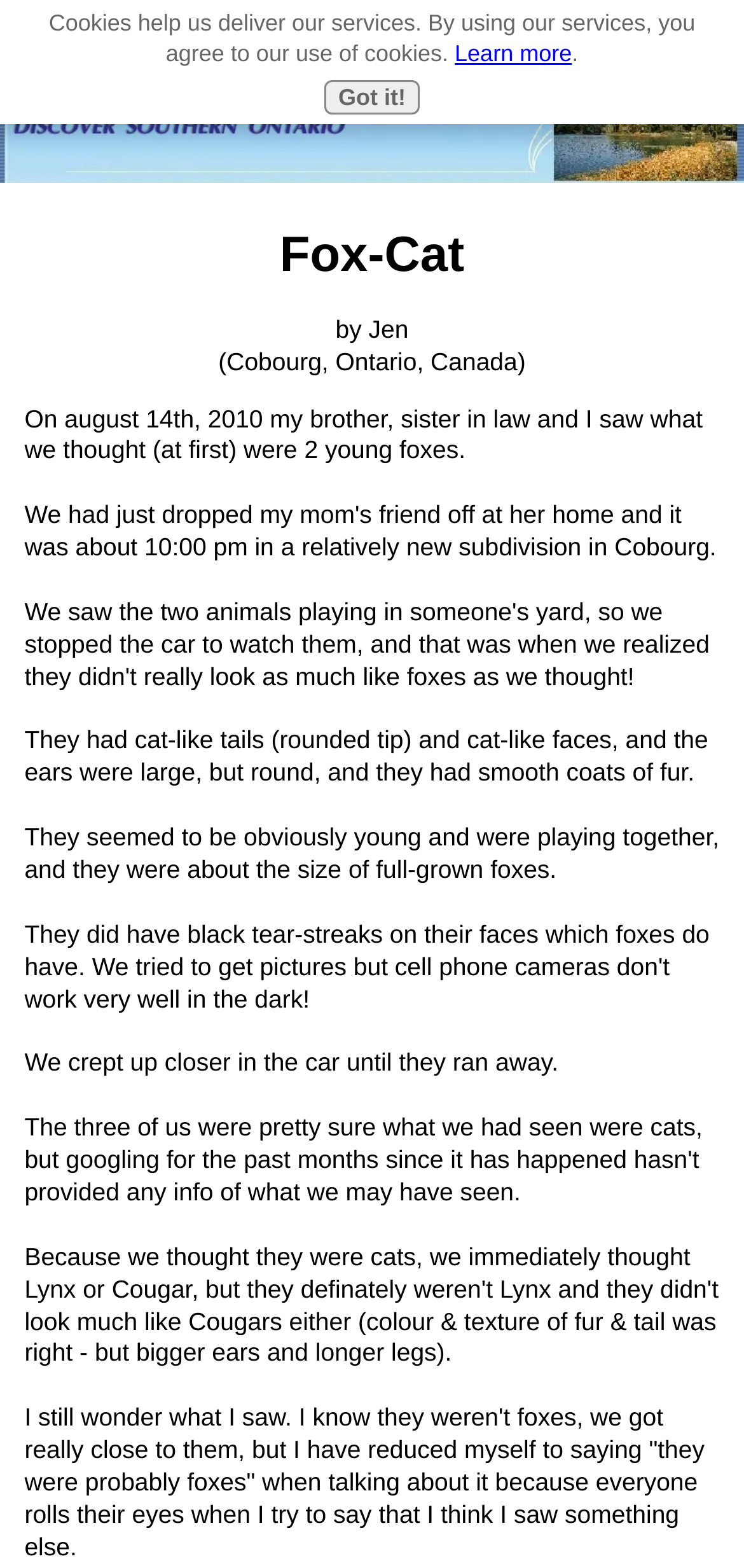Using the information from the screenshot, answer the following question thoroughly:
What did the animals have?

The animals had cat-like tails, as described in the text 'They had cat-like tails (rounded tip) and cat-like faces, and the ears were large, but round, and they had smooth coats of fur.'